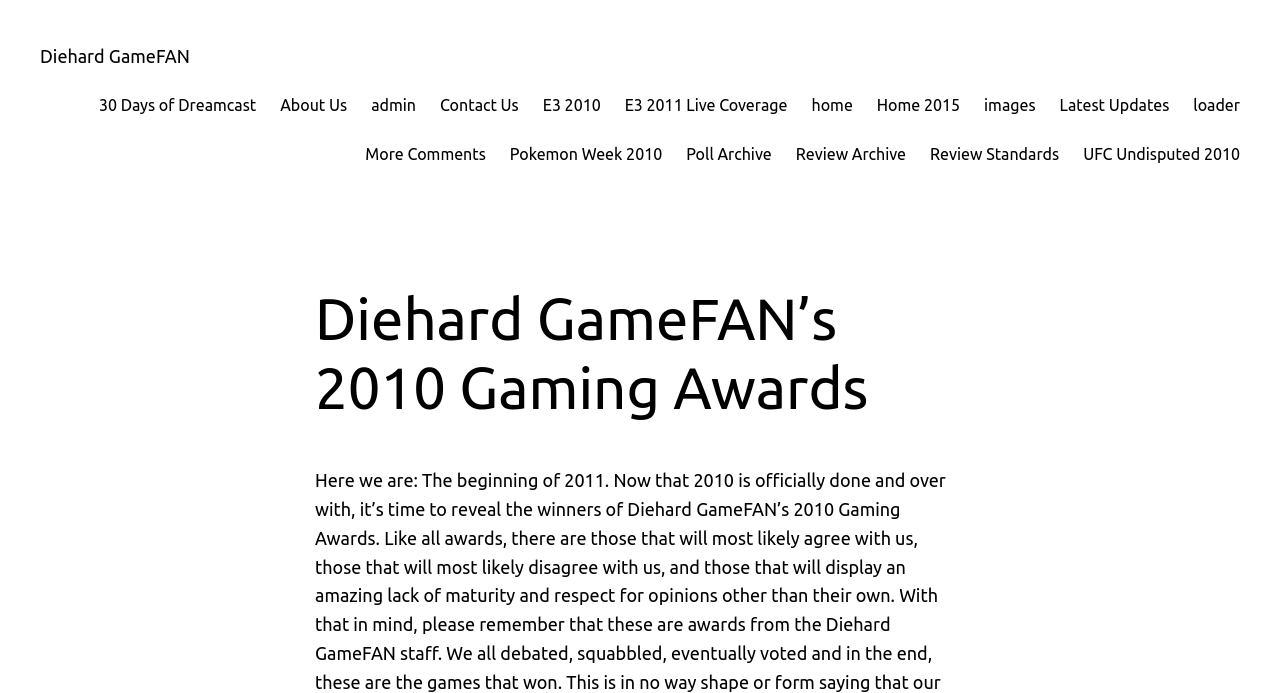Please provide a comprehensive answer to the question below using the information from the image: What is the second link on the top of the webpage?

I looked at the links on the top of the webpage and found that the second link is '30 Days of Dreamcast'.